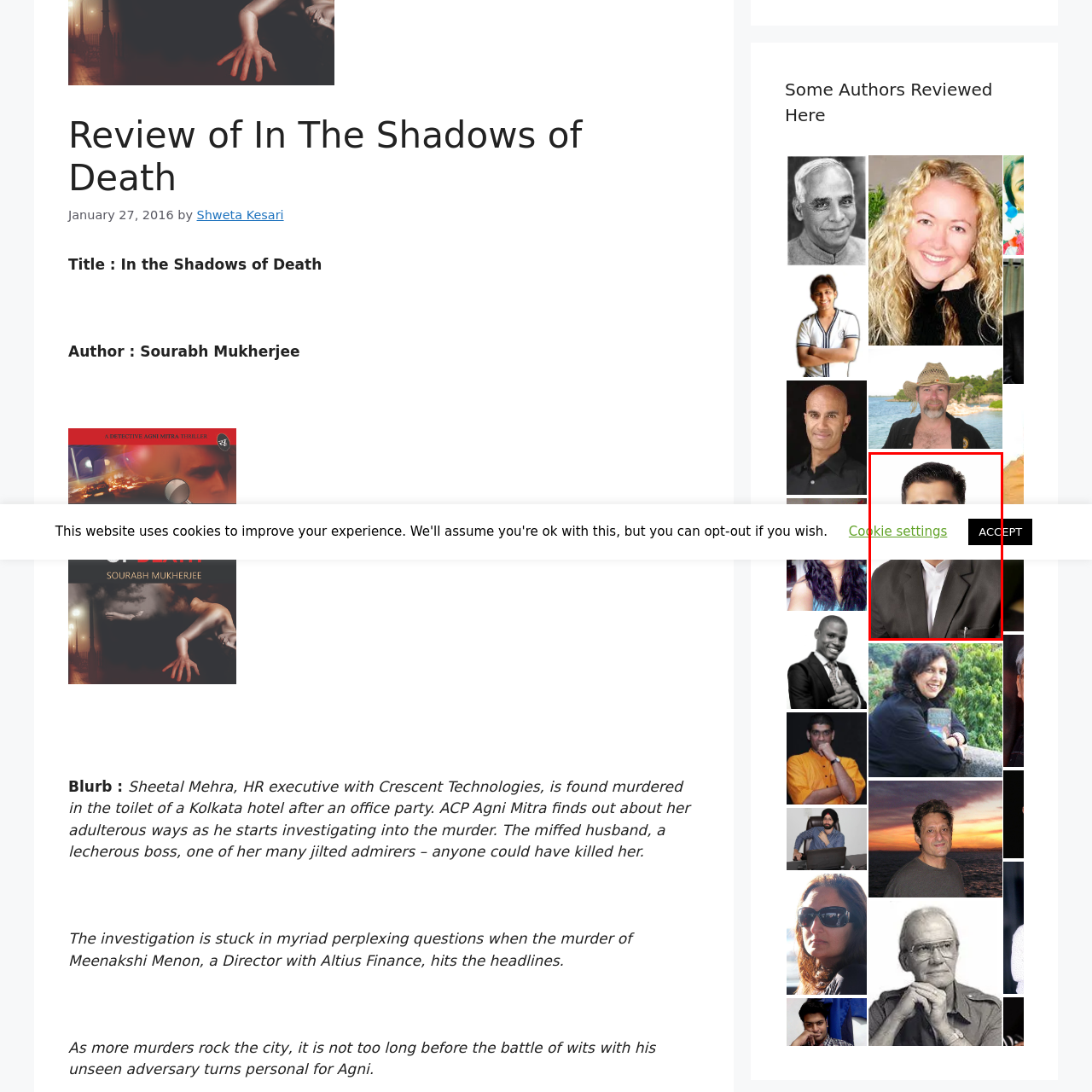Direct your attention to the image within the red bounding box and respond with a detailed answer to the following question, using the image as your reference: What is the man's likely profession?

The caption suggests that the man's attire and posture convey confidence and authority, which aligns with his role as an author or speaker, possibly in a discussion or event centered around literature or culture.